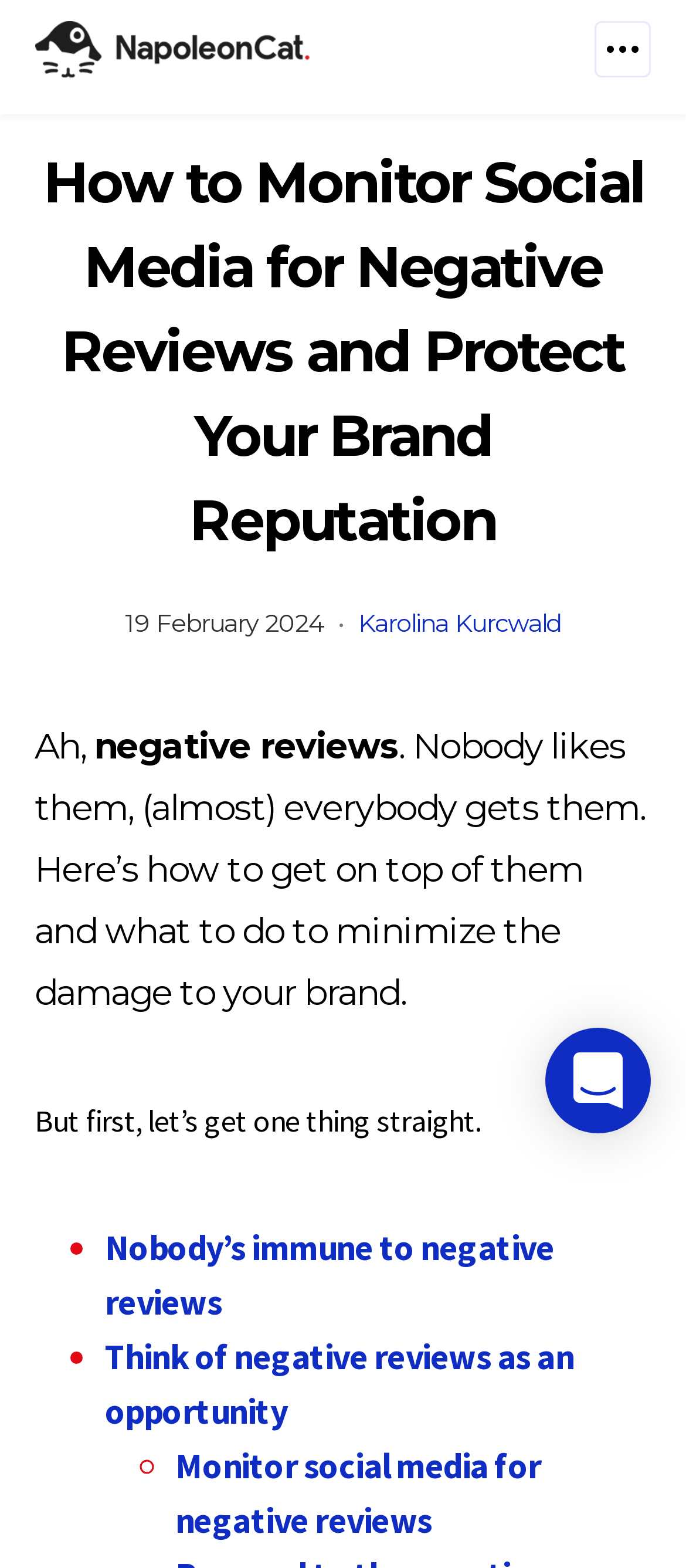Identify the text that serves as the heading for the webpage and generate it.

How to Monitor Social Media for Negative Reviews and Protect Your Brand Reputation